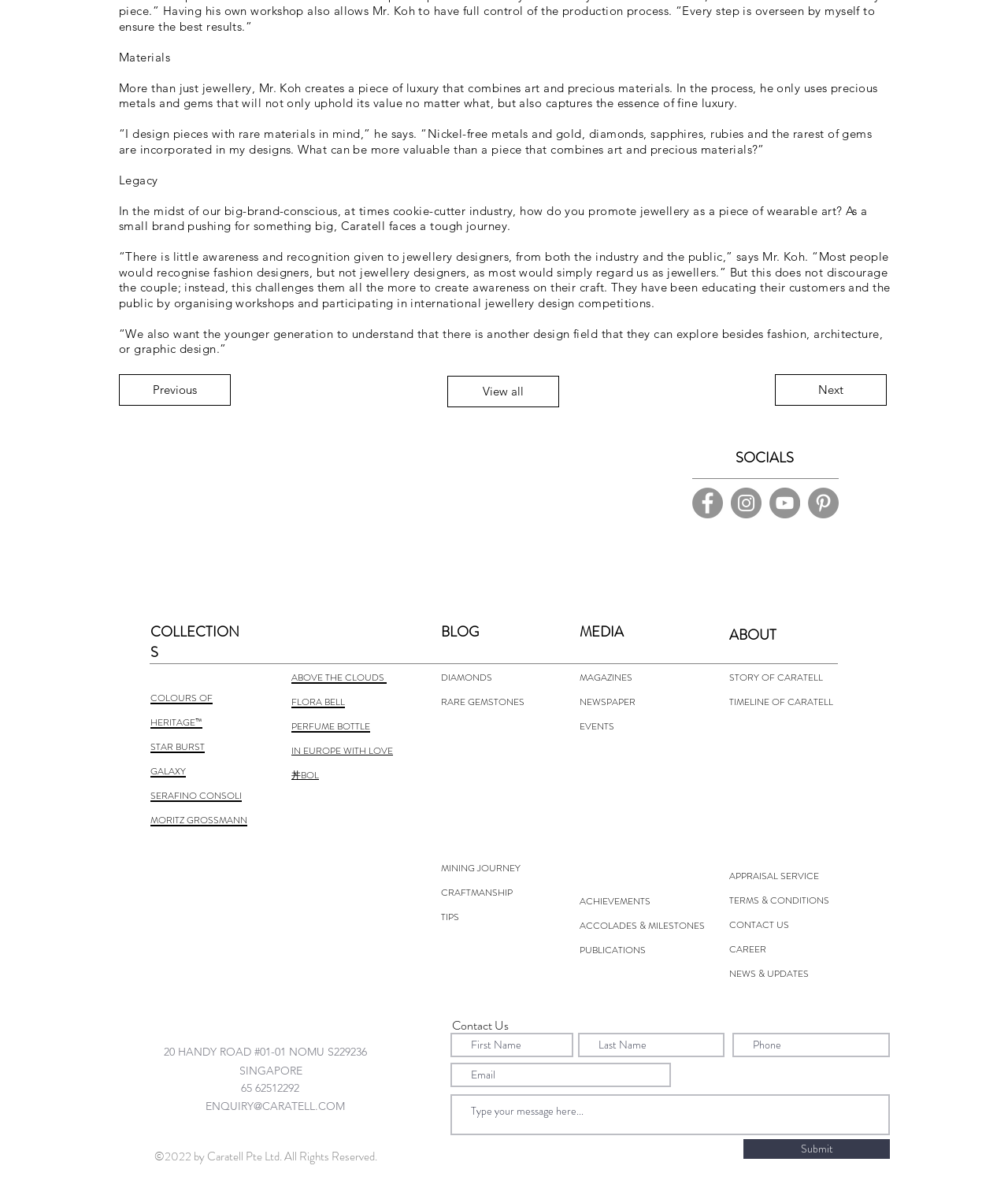Find the bounding box coordinates of the area to click in order to follow the instruction: "Input your email".

None